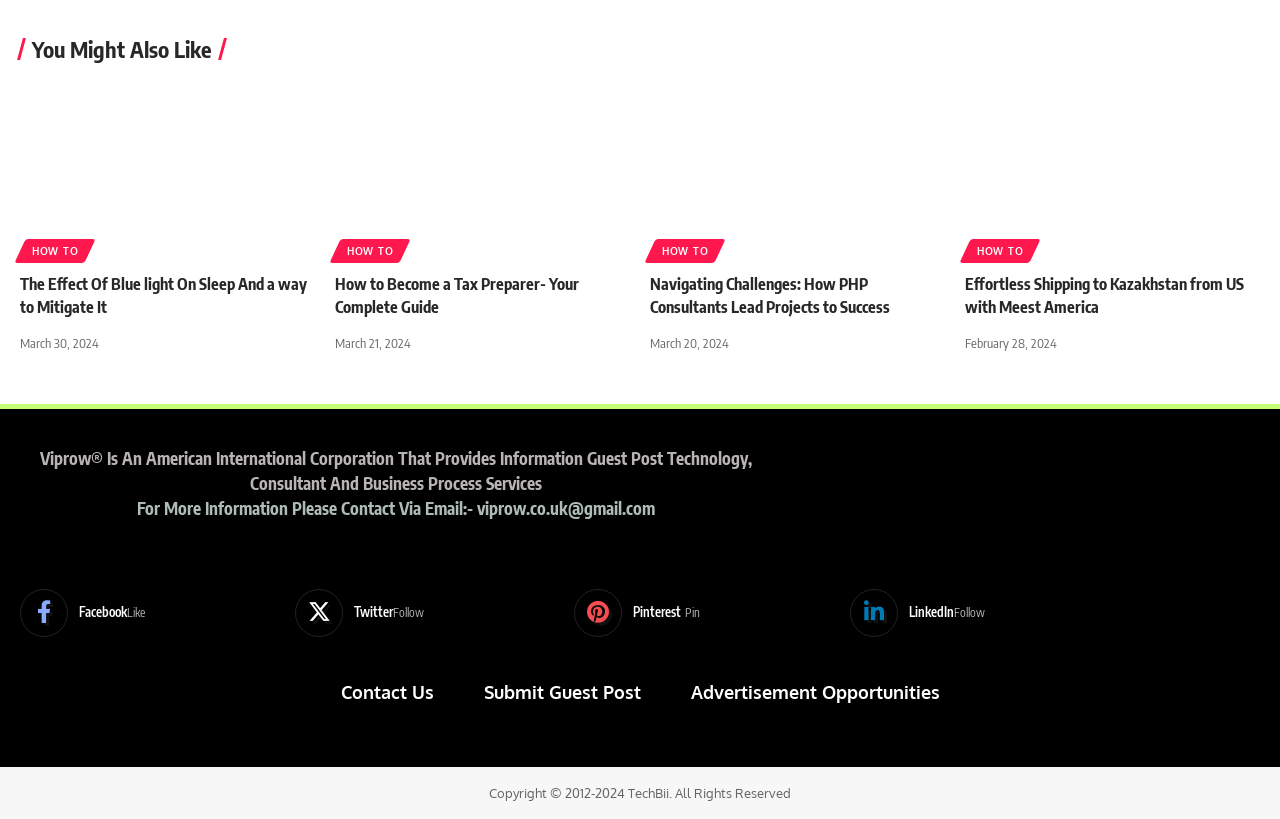Could you locate the bounding box coordinates for the section that should be clicked to accomplish this task: "Contact via 'Contact Us'".

[0.266, 0.826, 0.339, 0.864]